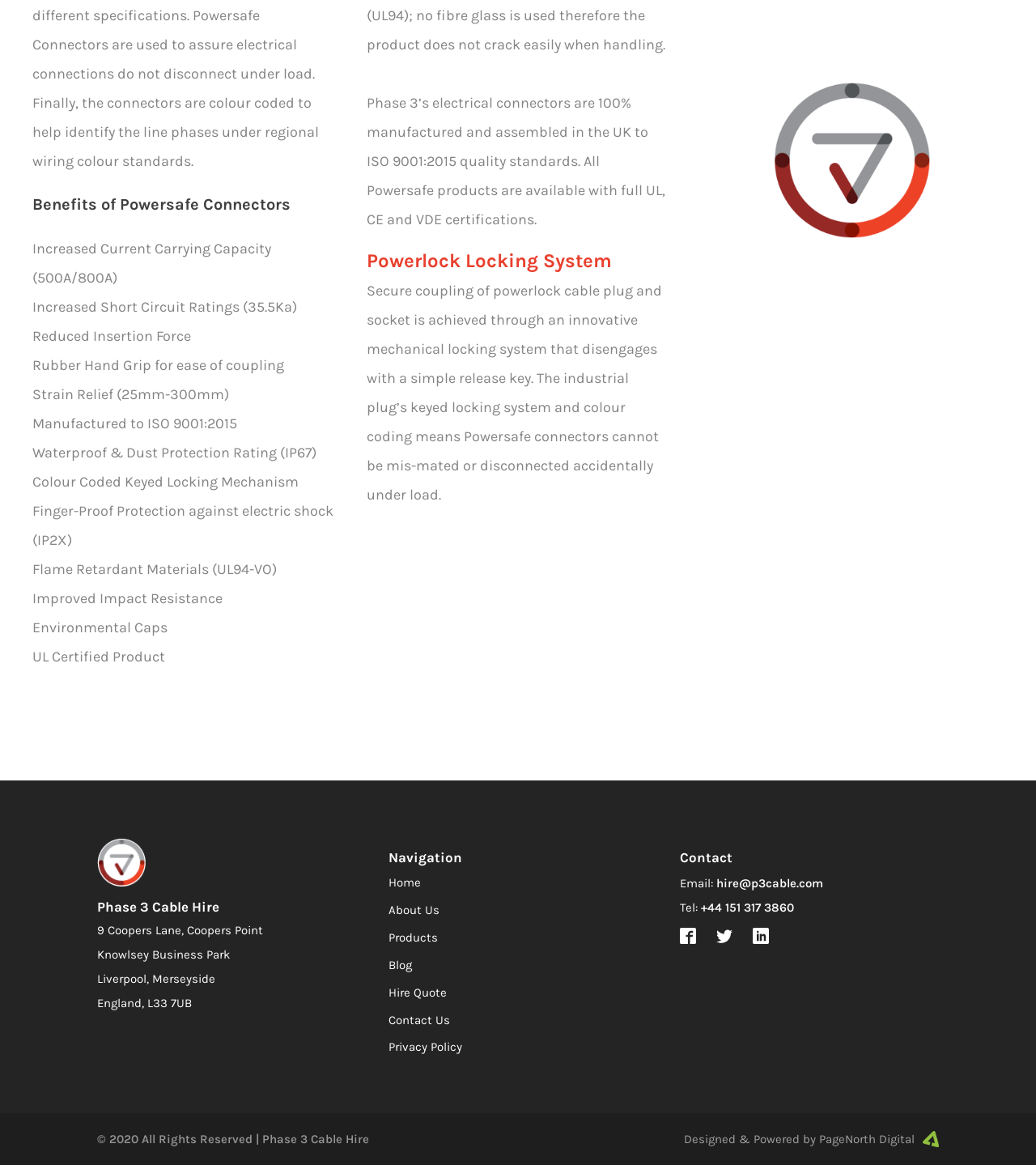Pinpoint the bounding box coordinates of the clickable element needed to complete the instruction: "Read the 'Privacy Policy'". The coordinates should be provided as four float numbers between 0 and 1: [left, top, right, bottom].

[0.375, 0.89, 0.446, 0.907]